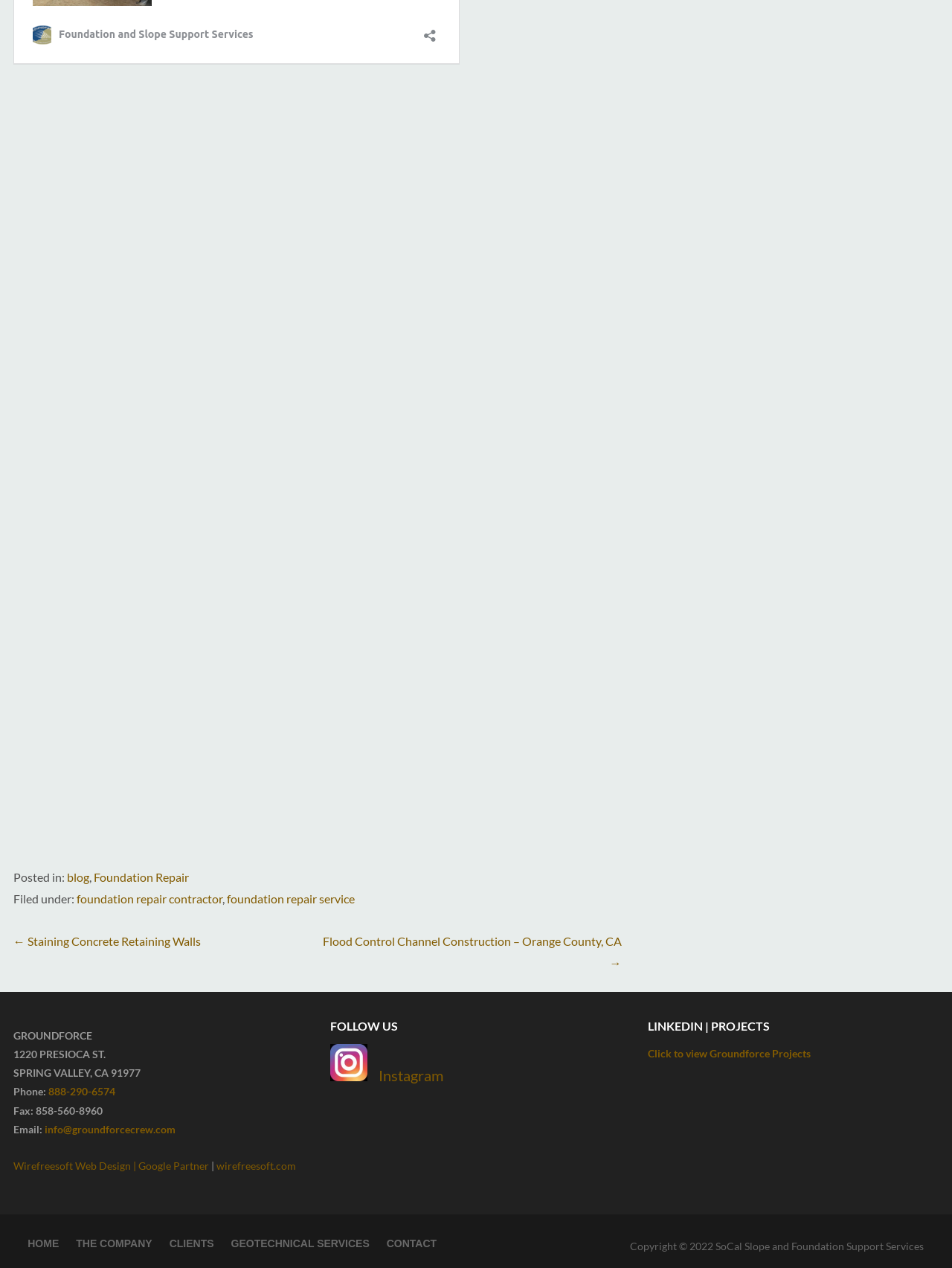What is the purpose of the company?
Answer the question with a detailed explanation, including all necessary information.

The purpose of the company can be inferred from the links in the navigation section, where it is written as 'GEOTECHNICAL SERVICES', and also from the content of the webpage, which suggests that the company provides geotechnical engineering services.